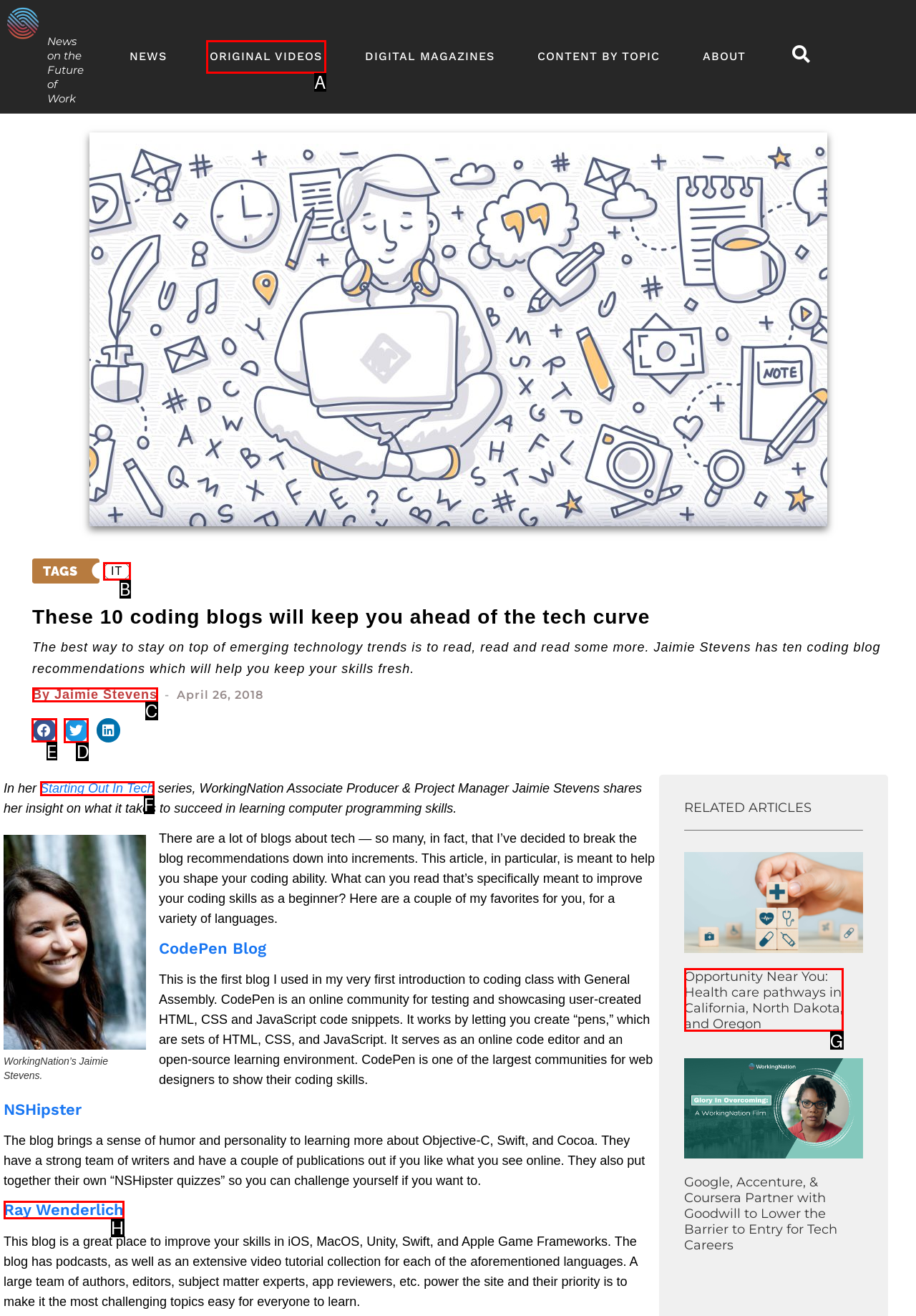Identify the letter of the option that should be selected to accomplish the following task: Share on facebook. Provide the letter directly.

E